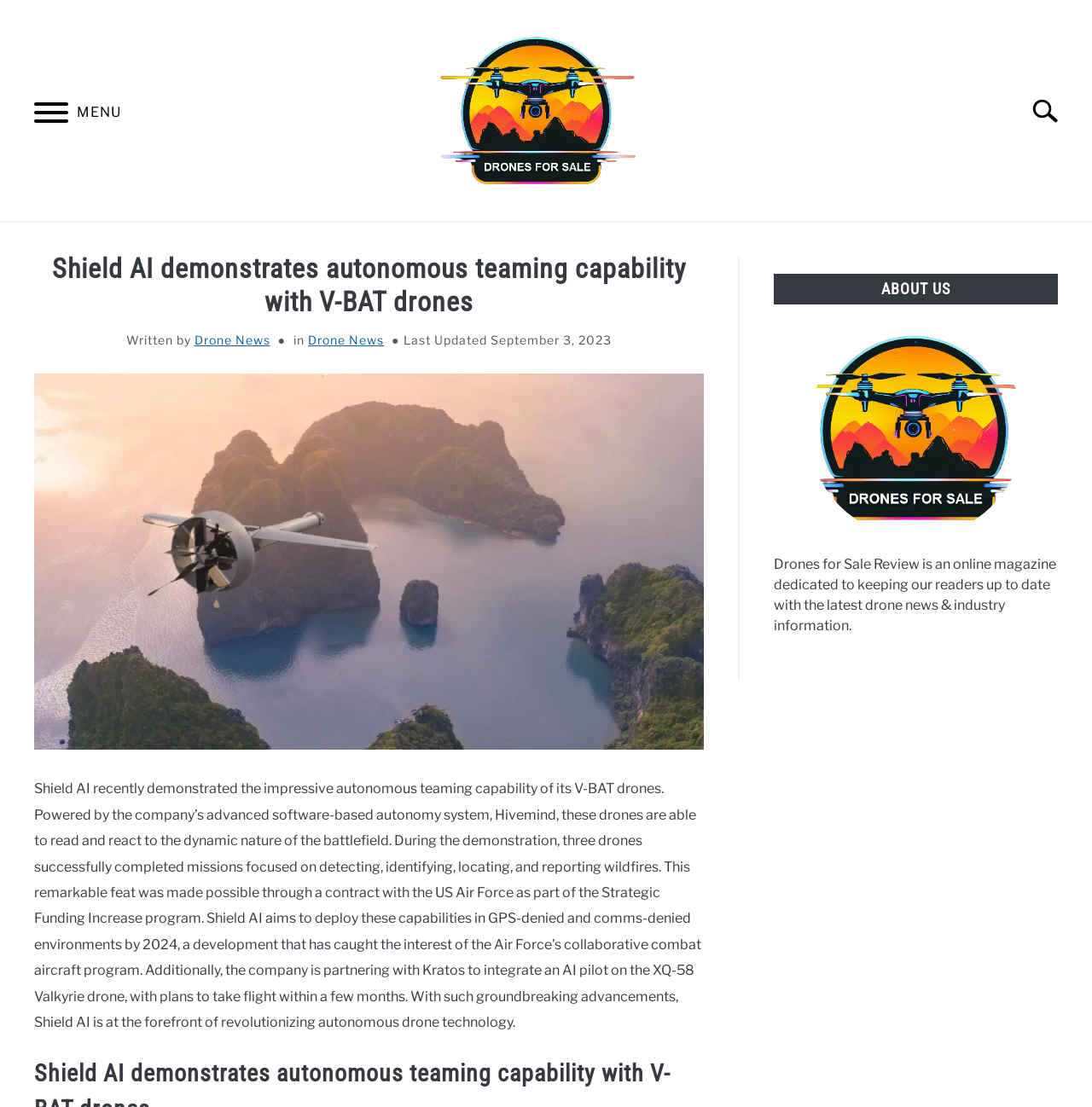Determine the bounding box coordinates of the UI element described by: "MENU".

[0.016, 0.077, 0.078, 0.132]